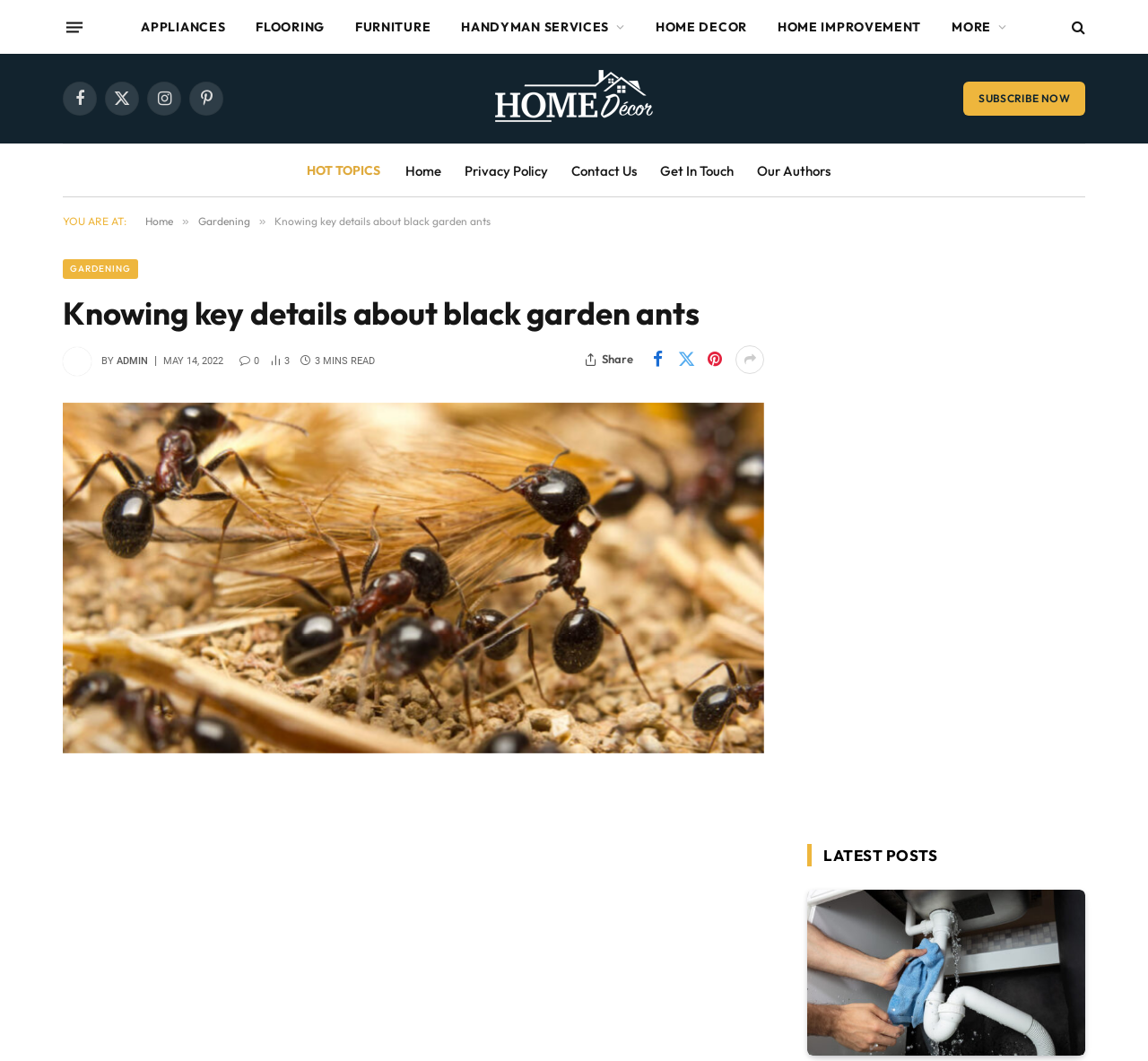Using the information in the image, give a detailed answer to the following question: How many article views does the article have?

The number of article views can be found by looking at the text '3 Article Views' located below the author's name and date, indicating that the article has 3 views.